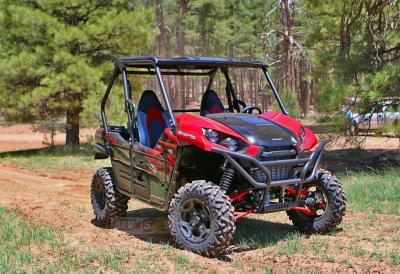Offer an in-depth caption that covers the entire scene depicted in the image.

The image showcases a vibrant red Teryx off-road vehicle, designed for both style and functionality. Set against a backdrop of lush greenery and pine trees, the vehicle's aggressive stance is complemented by its sturdy build featuring a double-X high-strength steel chassis. It boasts a powerful 783cc liquid-cooled V-twin engine, optimized with Electronic Fuel Injection (EFI) for reliable performance. 

Highlighted features include a Kawasaki CVT transmission with a versatile three-mode selectable 4WD system, allowing for various driving conditions, and electronic power steering that enhances maneuverability and reduces driver fatigue. The Teryx offers a comfortable cab with plush seating, accommodating occupants securely with three-point seat belts. 

Additionally, the vehicle is equipped with ample storage and cargo capabilities, featuring a hitch rated for 1300 pounds, making it perfect for towing or transporting gear. Durable cast aluminum wheels paired with 27-inch Maxxis Bighorn tires ensure traction and stability on rugged terrains. The sleek design also includes side doors for improved splash protection and, notably, a sunroof for enjoyable open-air driving. This model stands out not only for its performance but also for its eye-catching sporty aesthetic.